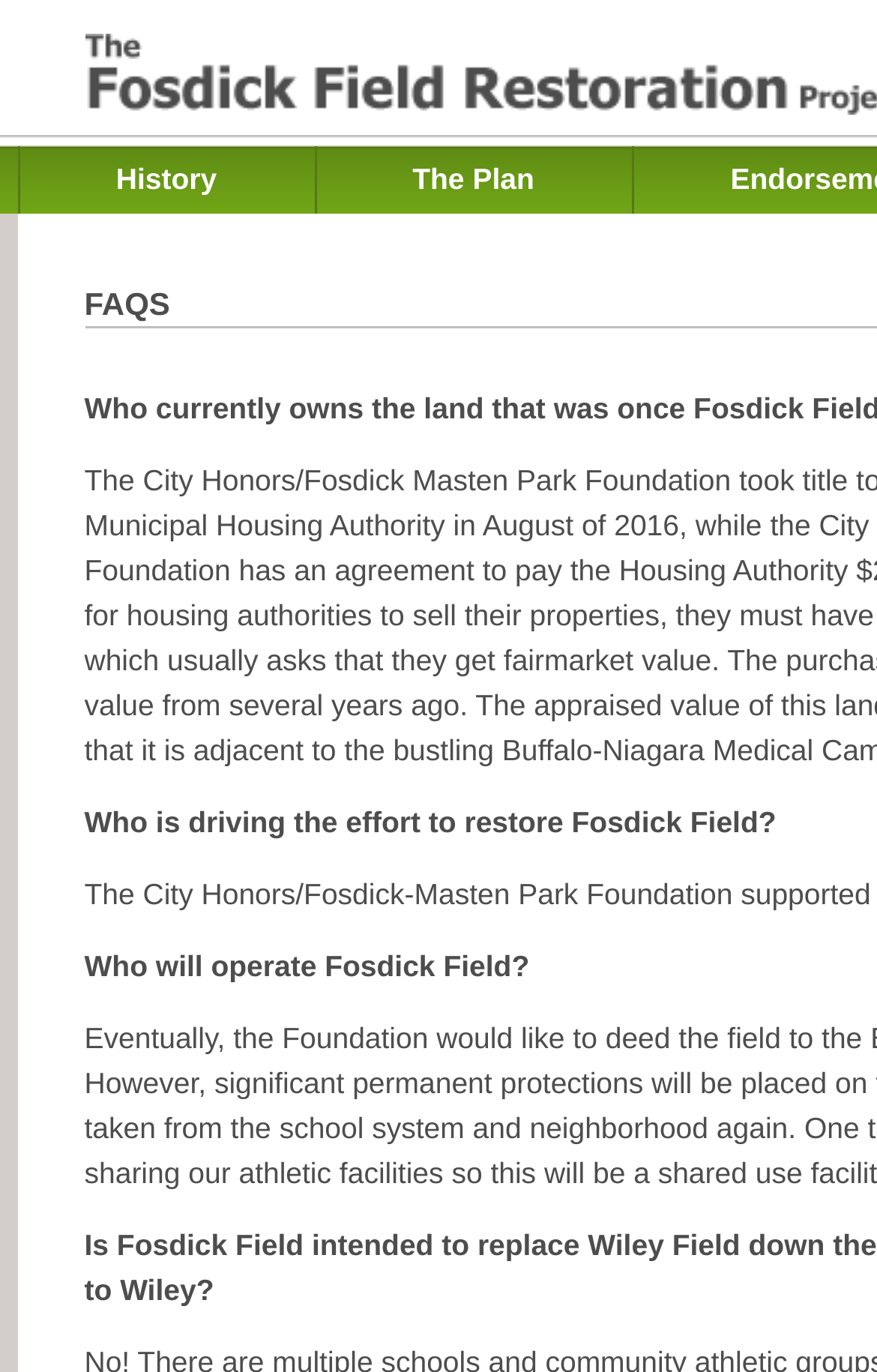Determine the bounding box coordinates of the UI element described below. Use the format (top-left x, top-left y, bottom-right x, bottom-right y) with floating point numbers between 0 and 1: The Plan

[0.36, 0.107, 0.719, 0.156]